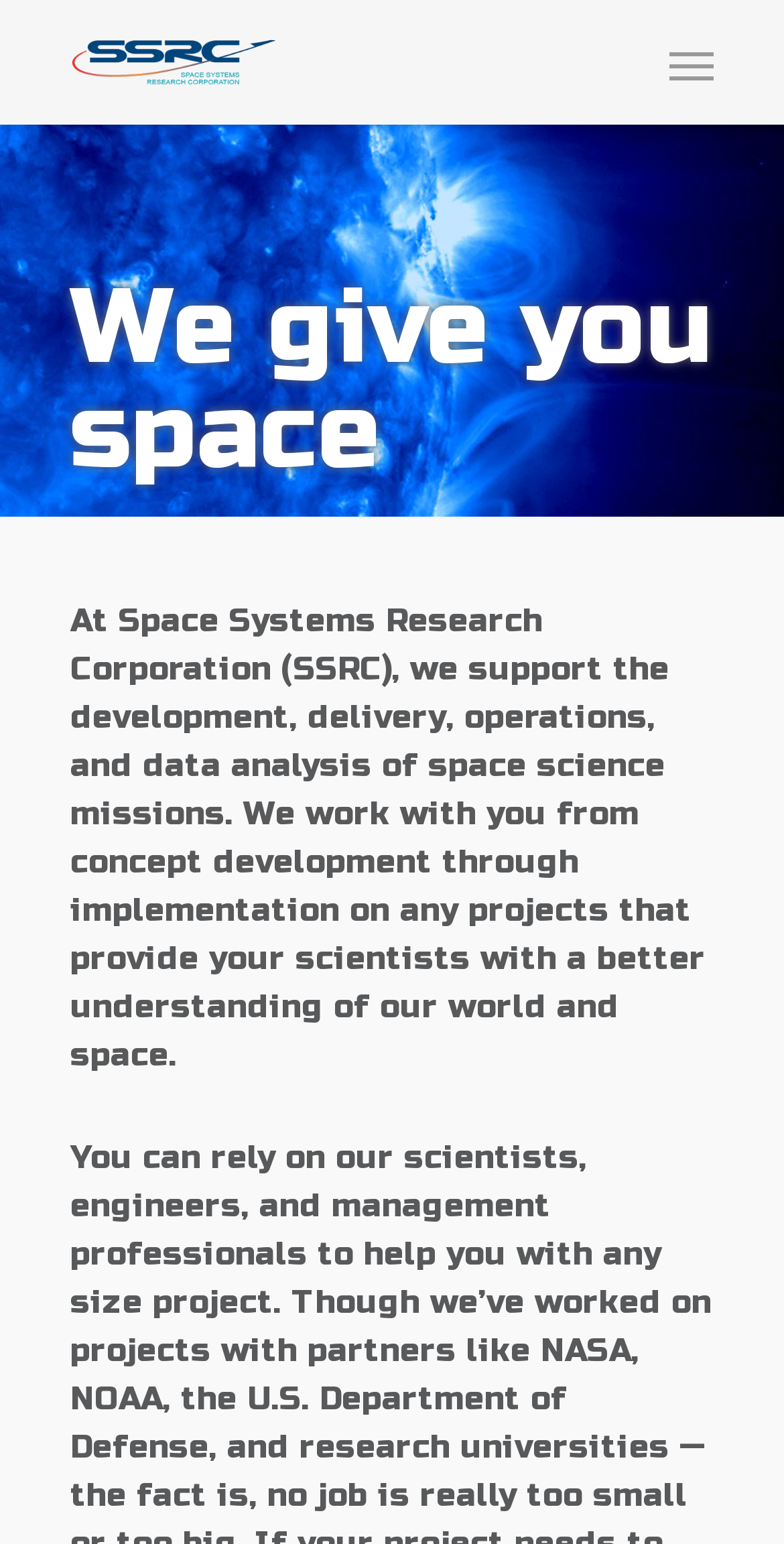Show the bounding box coordinates for the HTML element described as: "alt="Space Systems Research Corporation"".

[0.09, 0.025, 0.352, 0.052]